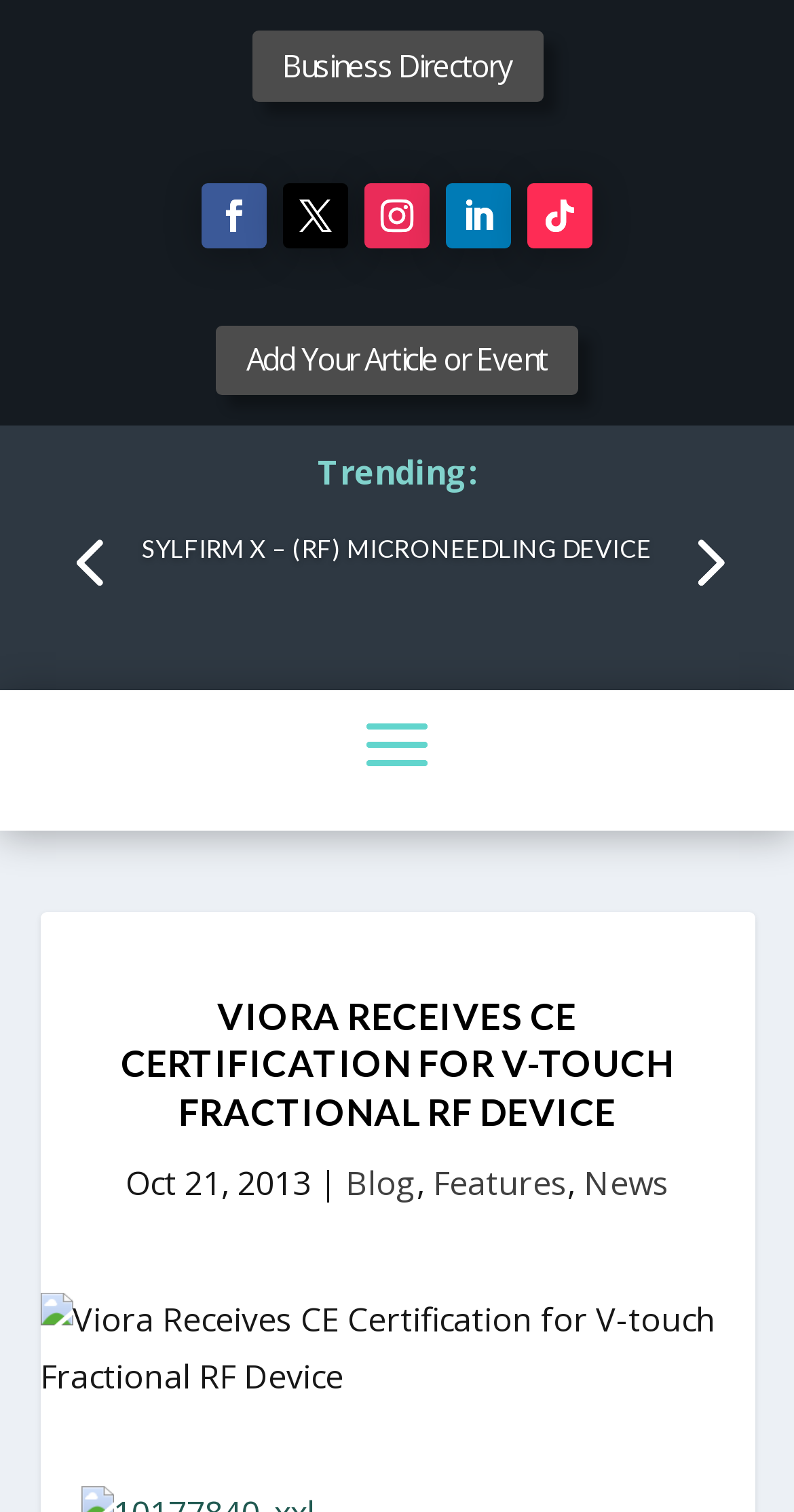Please locate the bounding box coordinates of the region I need to click to follow this instruction: "View SYLFIRM X – (RF) MICRONEEDLING DEVICE".

[0.179, 0.352, 0.821, 0.373]